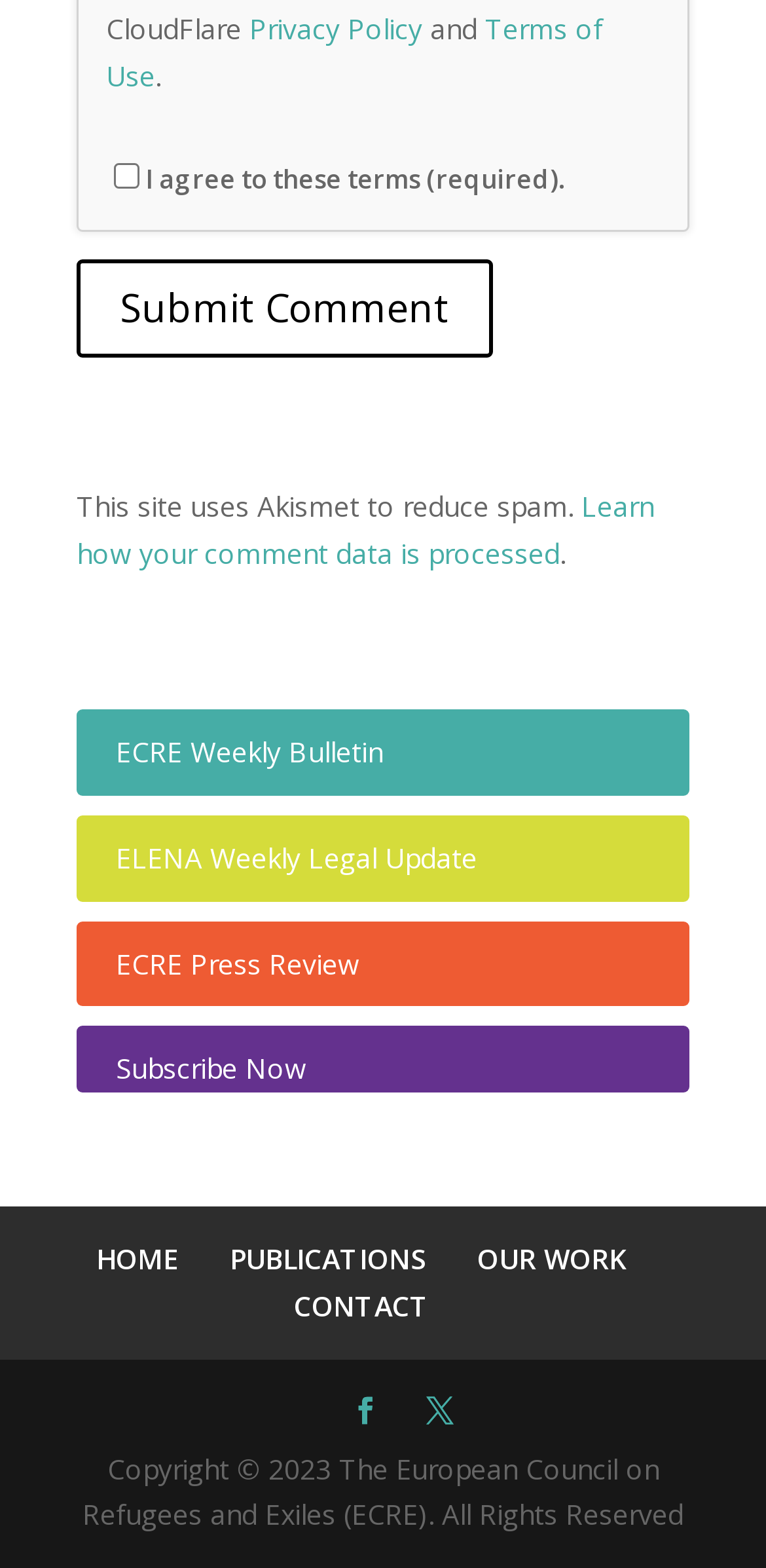Use a single word or phrase to respond to the question:
What is the organization's name?

European Council on Refugees and Exiles